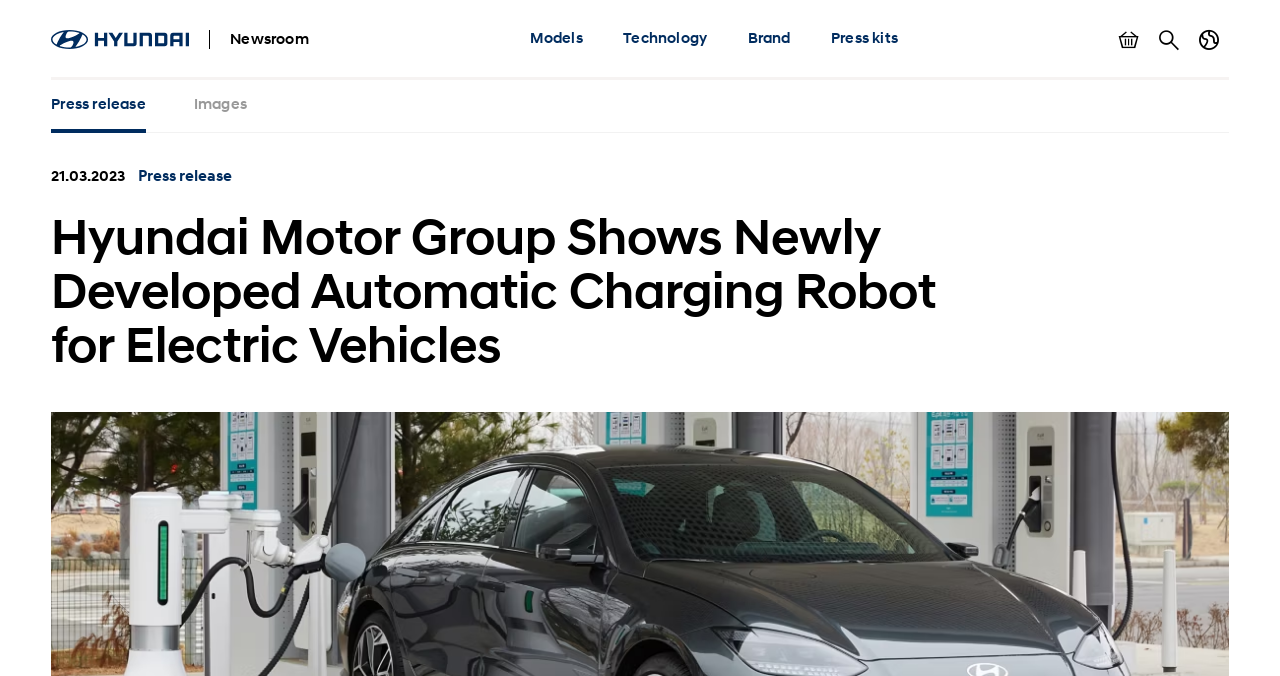Please identify the bounding box coordinates of the element I need to click to follow this instruction: "Switch country".

[0.929, 0.03, 0.96, 0.089]